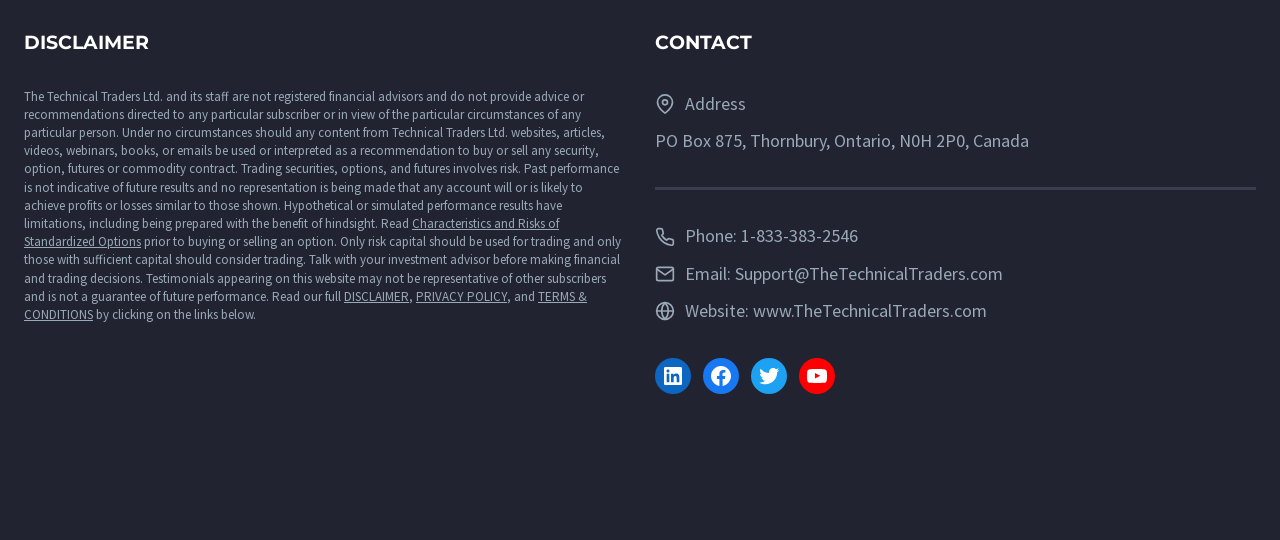Given the description "PRIVACY POLICY", determine the bounding box of the corresponding UI element.

[0.325, 0.533, 0.396, 0.564]